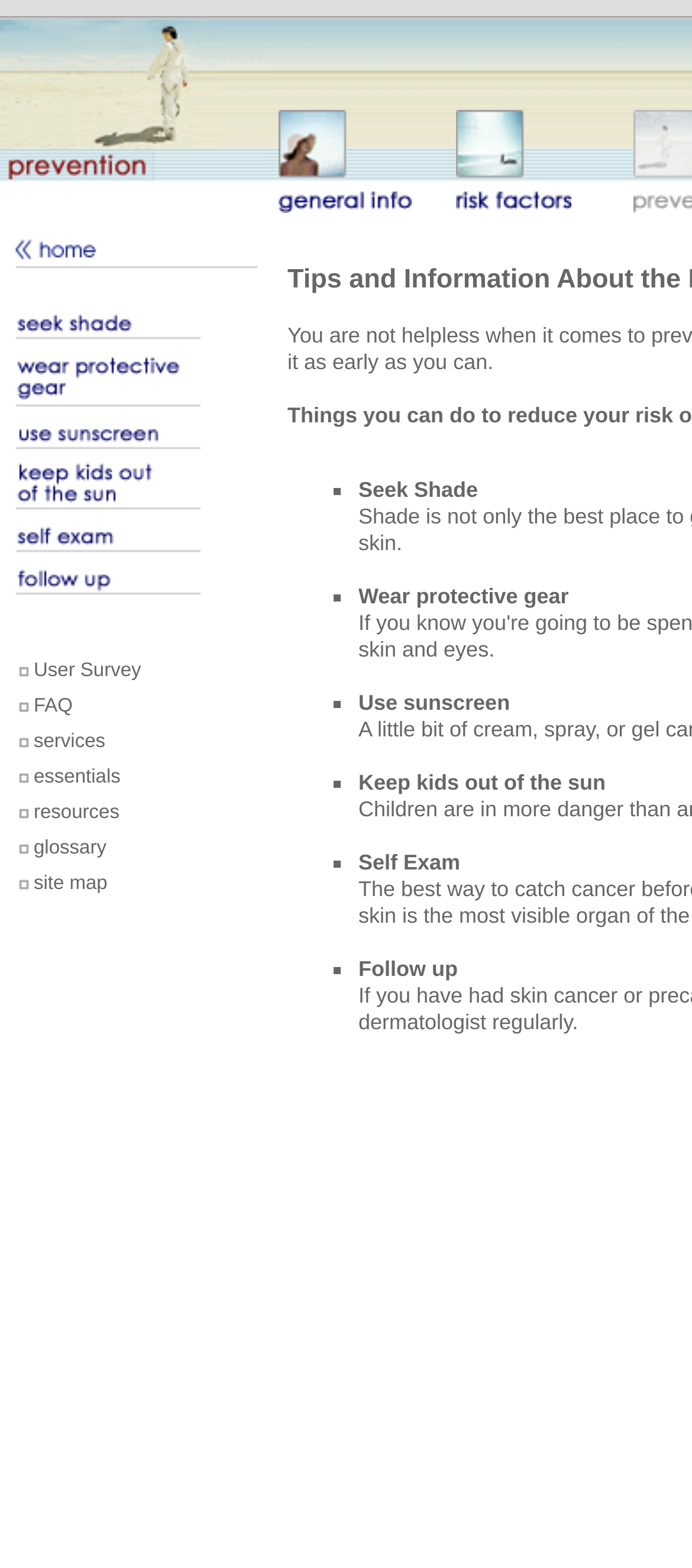Locate the coordinates of the bounding box for the clickable region that fulfills this instruction: "Click on the link to view Anjan K. Sinha's profile".

None